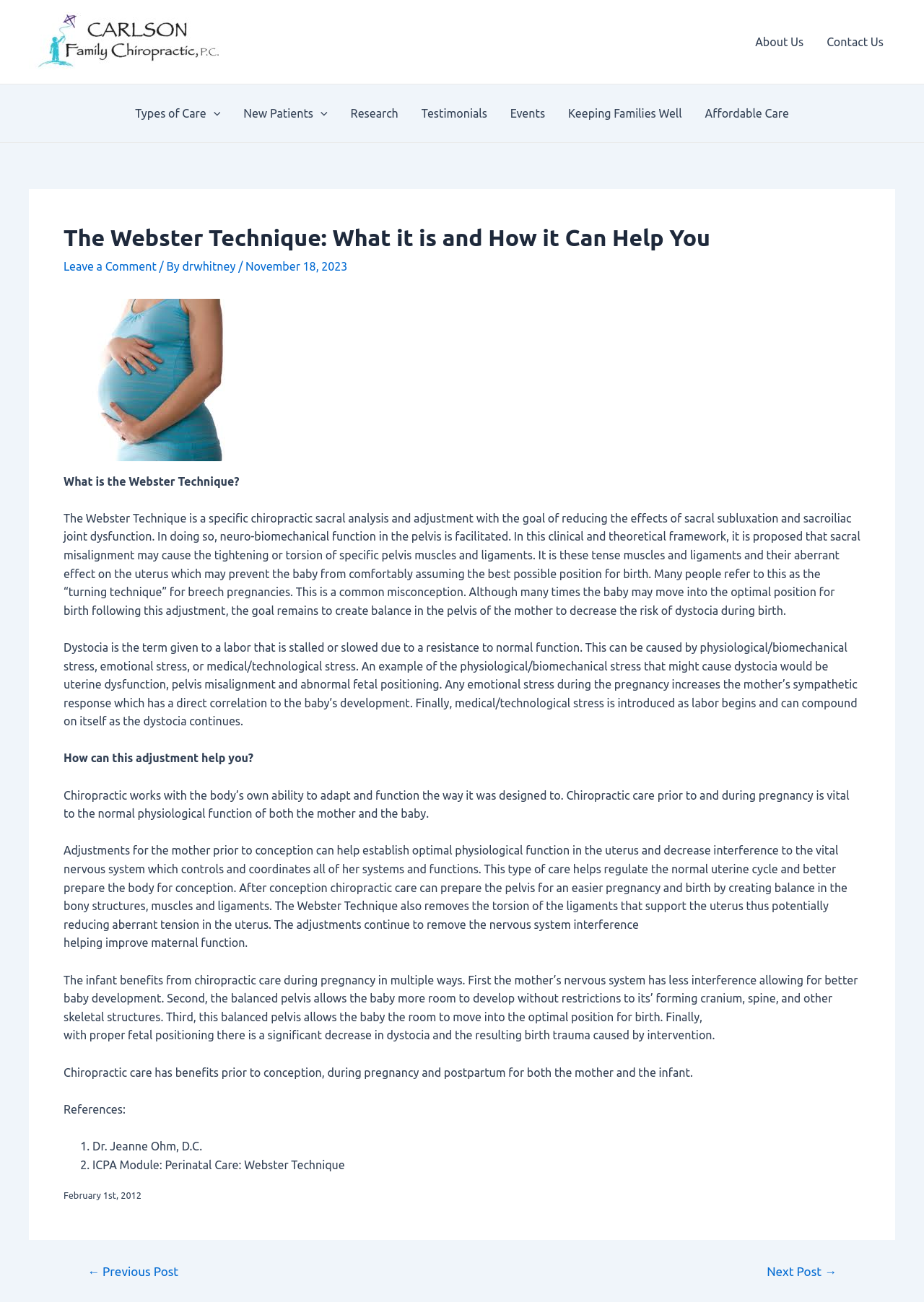Can you show the bounding box coordinates of the region to click on to complete the task described in the instruction: "Click on the 'Contact Us' link"?

[0.882, 0.018, 0.969, 0.046]